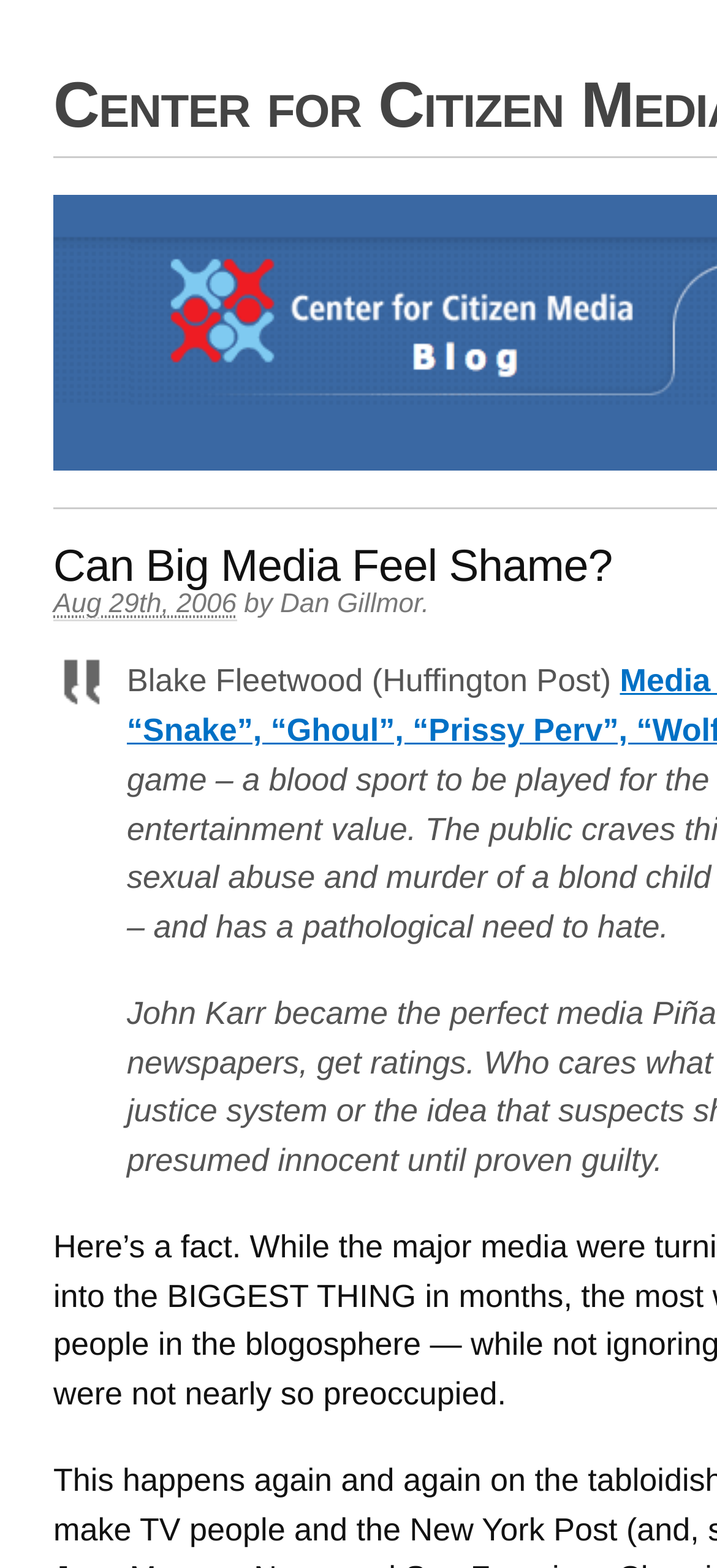What is the title or heading displayed on the webpage?

Can Big Media Feel Shame?